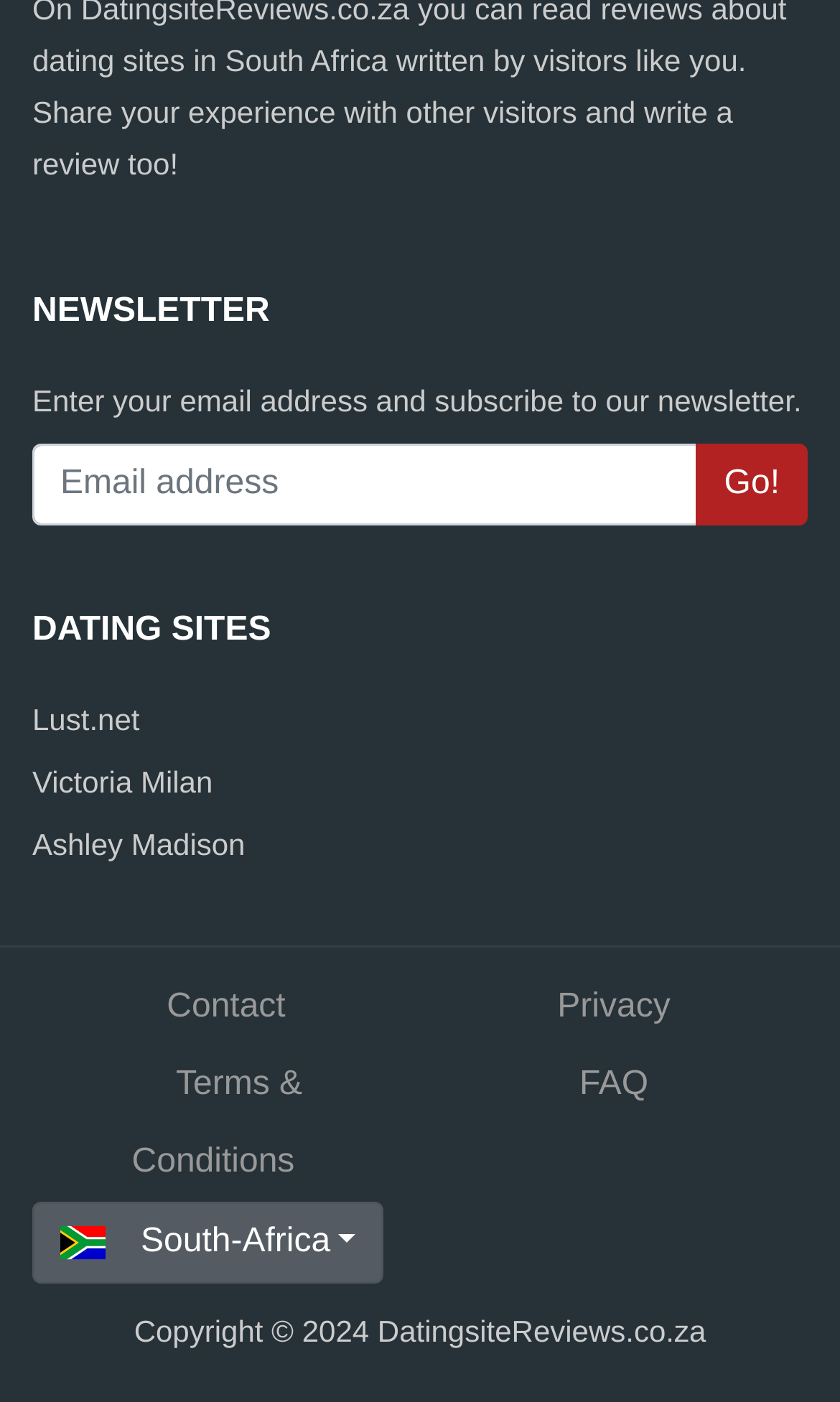Determine the bounding box coordinates for the area you should click to complete the following instruction: "Visit Lust.net".

[0.038, 0.501, 0.166, 0.525]